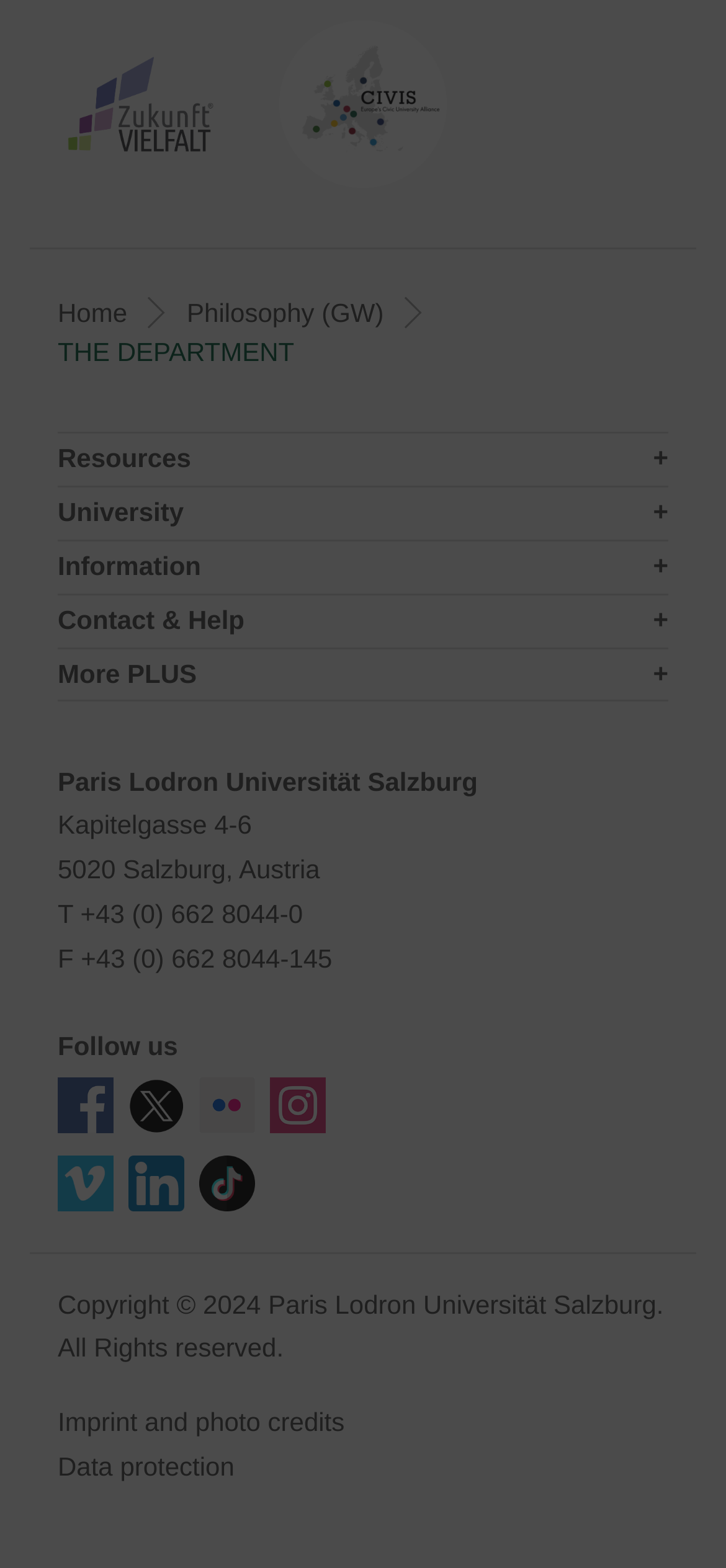Use a single word or phrase to answer the following:
What is the name of the university?

Paris Lodron University of Salzburg